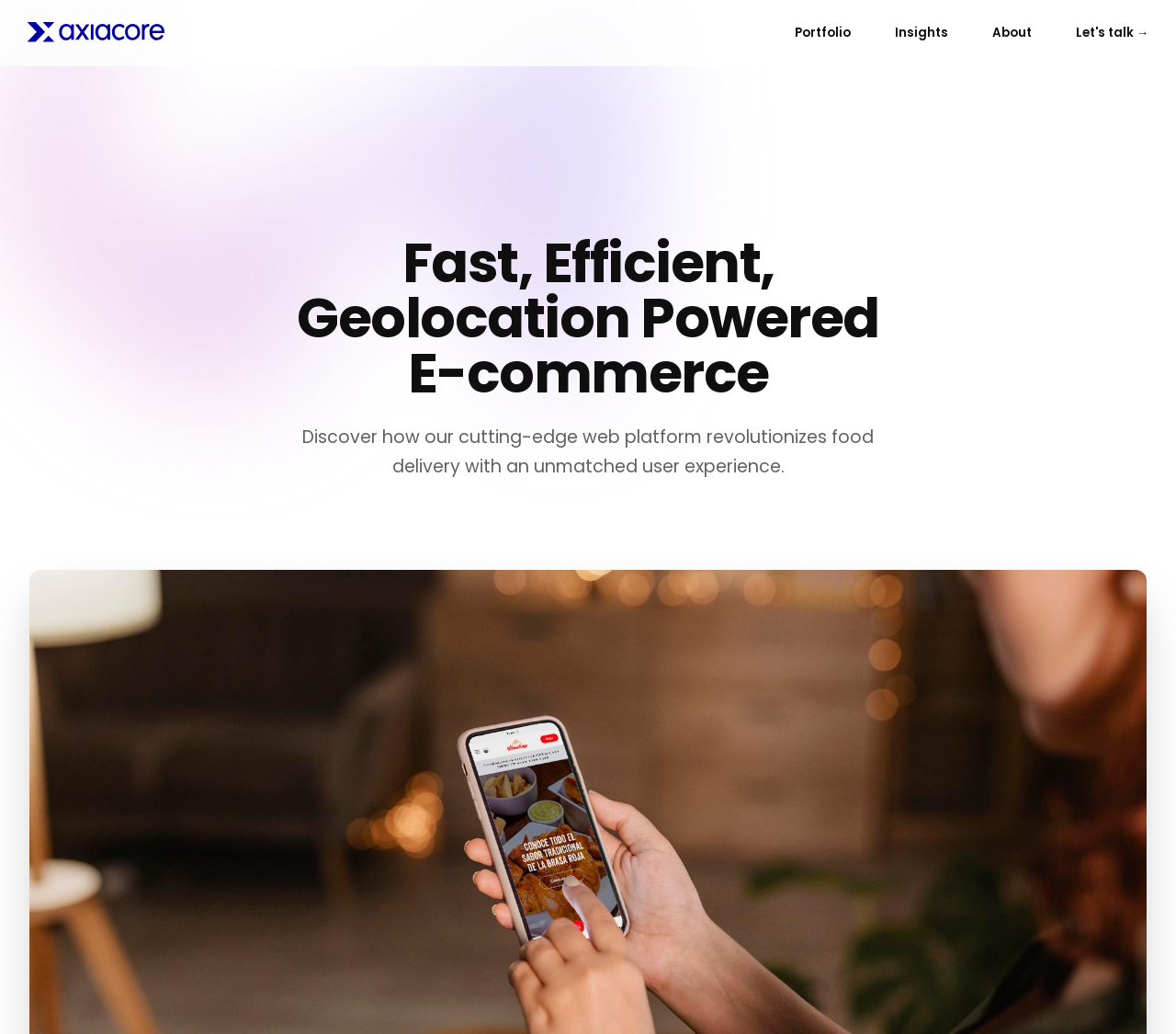How many navigation links are present?
Please answer using one word or phrase, based on the screenshot.

5